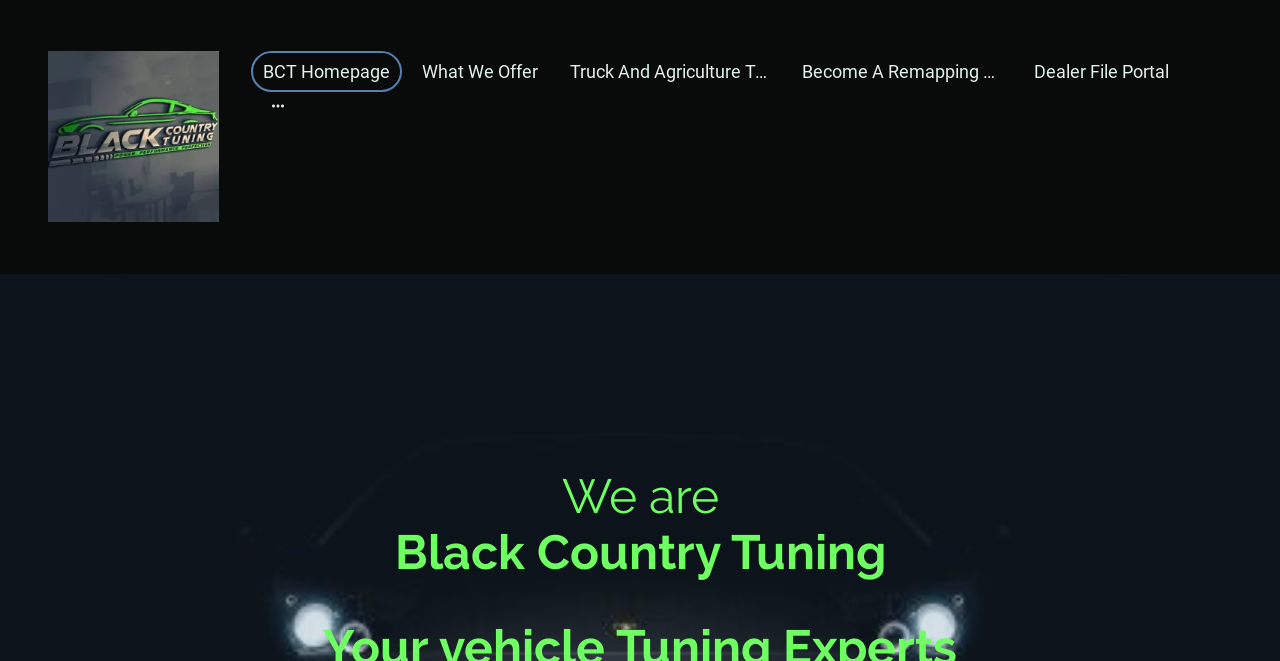Identify and provide the bounding box for the element described by: "Truck And Agriculture Tuning".

[0.437, 0.08, 0.609, 0.136]